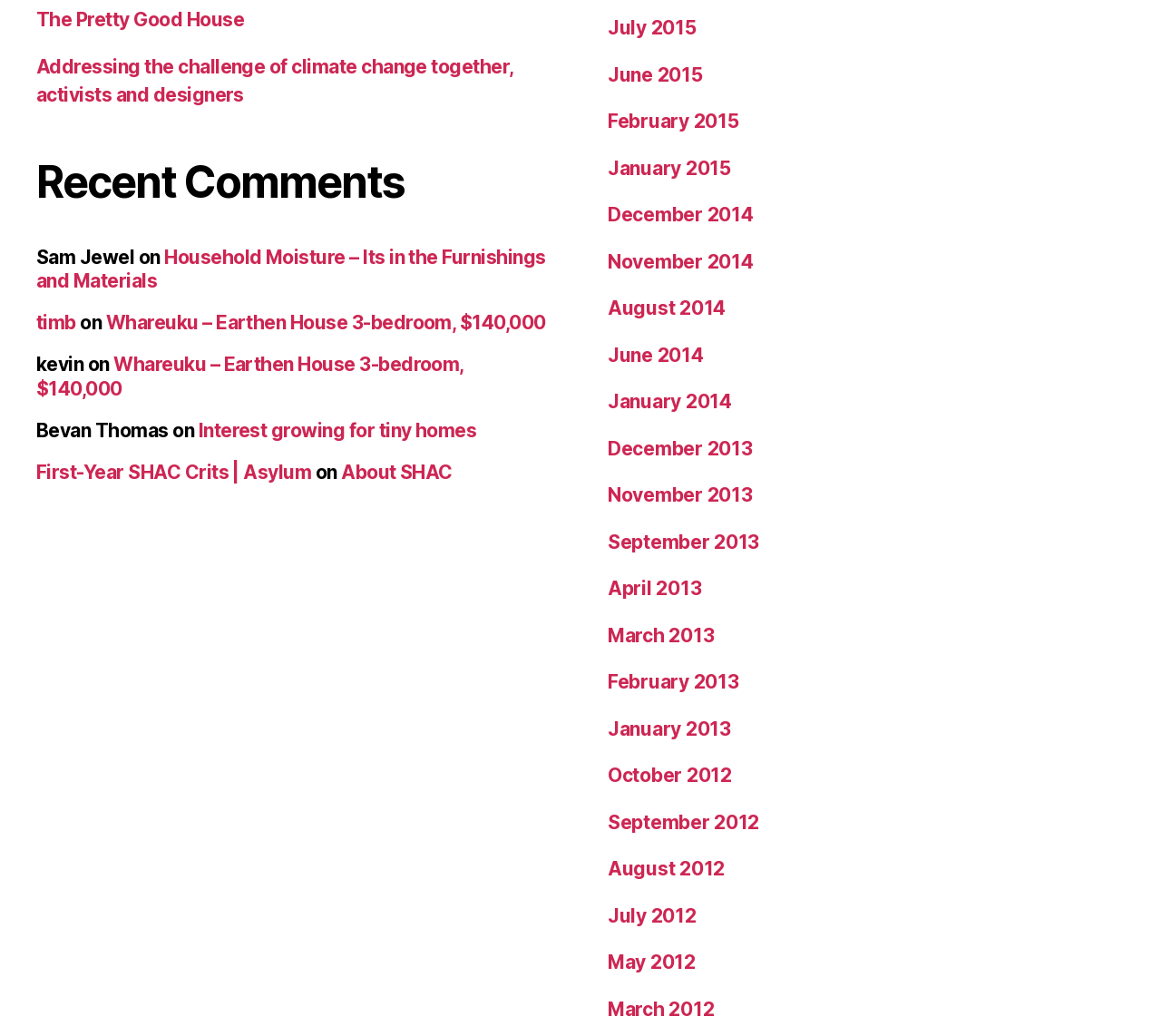Please locate the bounding box coordinates for the element that should be clicked to achieve the following instruction: "Click on 'The Pretty Good House'". Ensure the coordinates are given as four float numbers between 0 and 1, i.e., [left, top, right, bottom].

[0.031, 0.028, 0.21, 0.05]